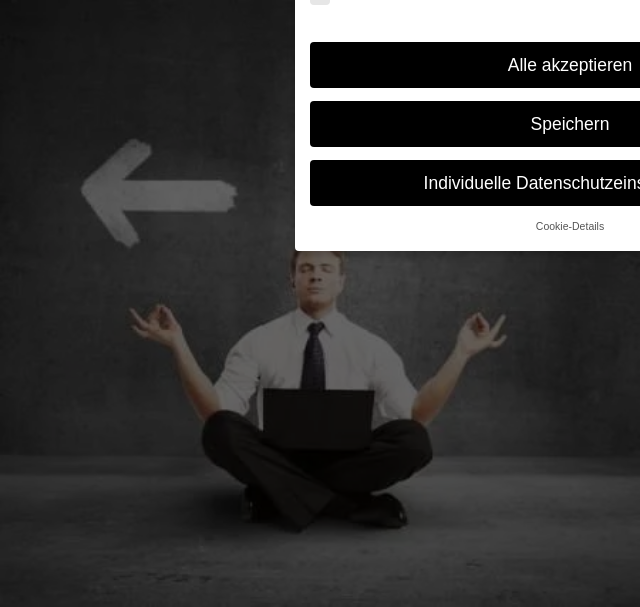Depict the image with a detailed narrative.

The image depicts a relaxed businessman in a meditative pose, sitting cross-legged with a laptop on his lap. He appears calm and centered, embodying a sense of balance amidst a professional environment. The background showcases a stark wall, with an arrow pointing to the left, suggesting a direction or choice. Overlaying the image are several buttons related to cookie consent, including options to accept all cookies, save preferences, or view detailed settings, reflecting the website's focus on user privacy and data management. This juxtaposition of tranquility and technology underscores the modern challenges of maintaining composure while navigating digital obligations.